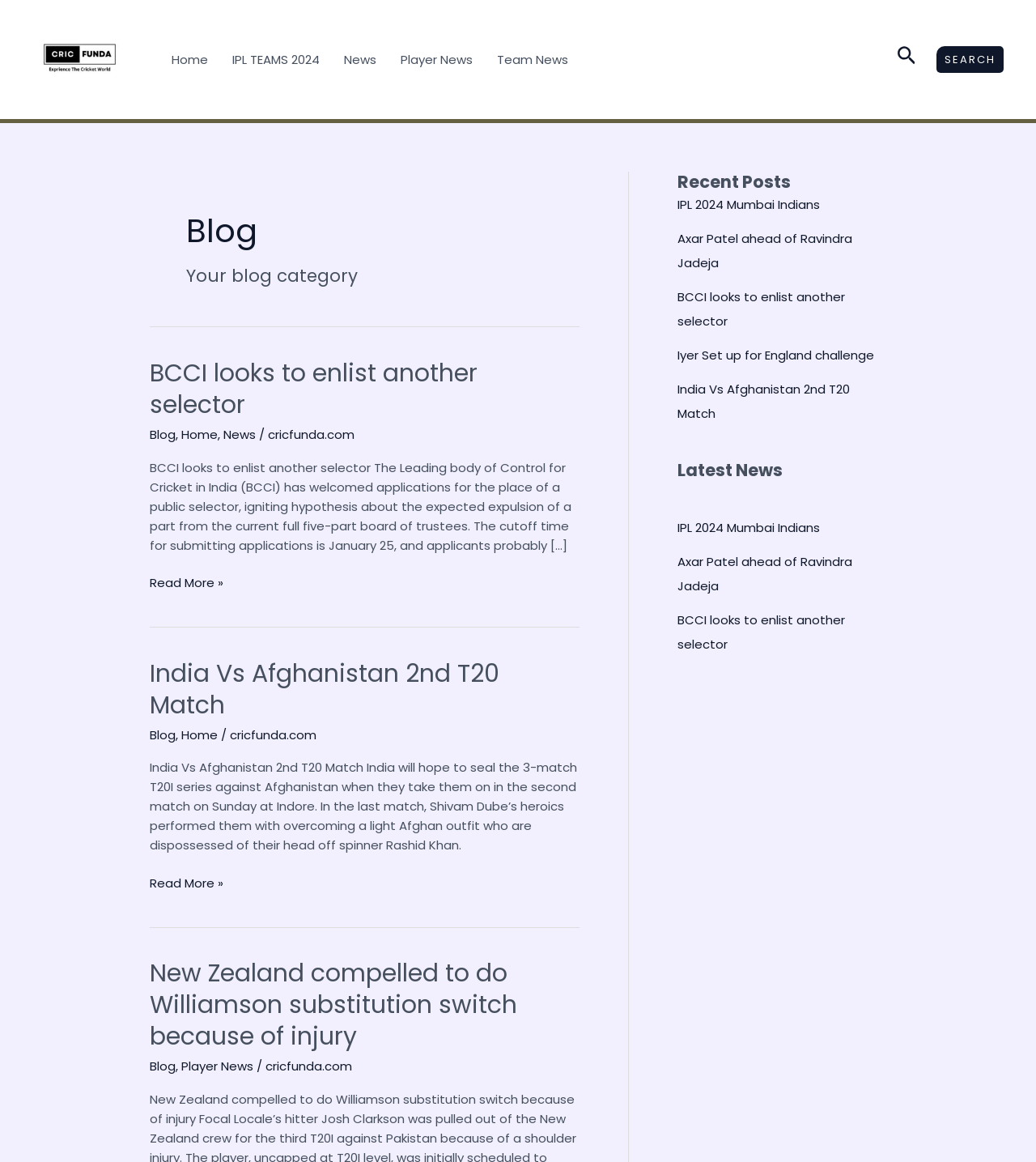Review the image closely and give a comprehensive answer to the question: What is the category of the blog?

The category of the blog can be found in a static text element, which is located below the heading 'Blog' and above the list of articles.